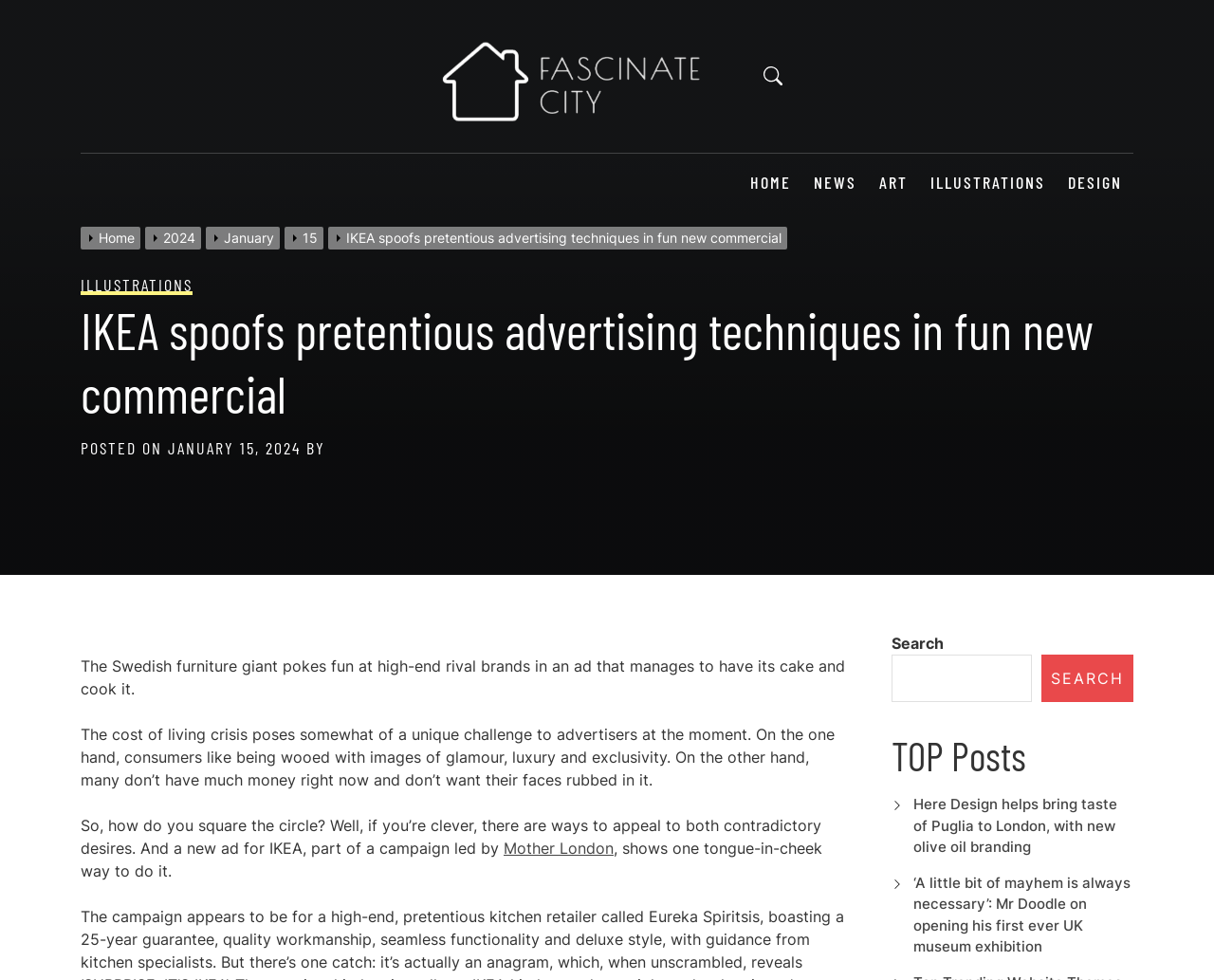What is the purpose of the search bar?
Please utilize the information in the image to give a detailed response to the question.

The search bar is located at the top right corner of the webpage, and it has a placeholder text 'Search'. This suggests that the purpose of the search bar is to allow users to search for specific content within the website.